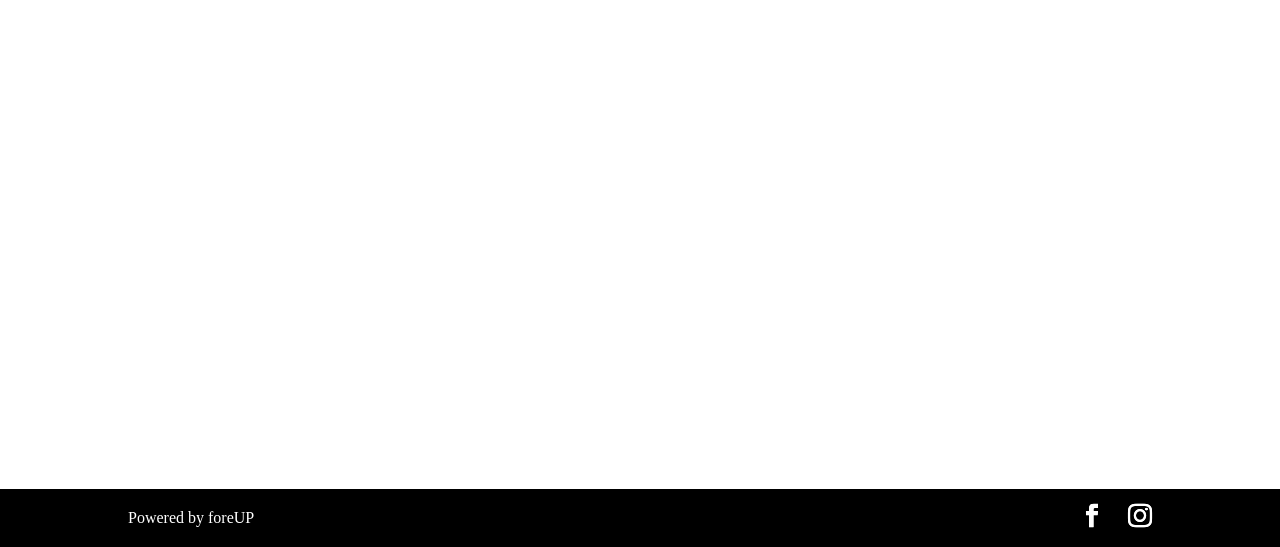Using the provided element description, identify the bounding box coordinates as (top-left x, top-left y, bottom-right x, bottom-right y). Ensure all values are between 0 and 1. Description: Facebook

[0.844, 0.922, 0.862, 0.974]